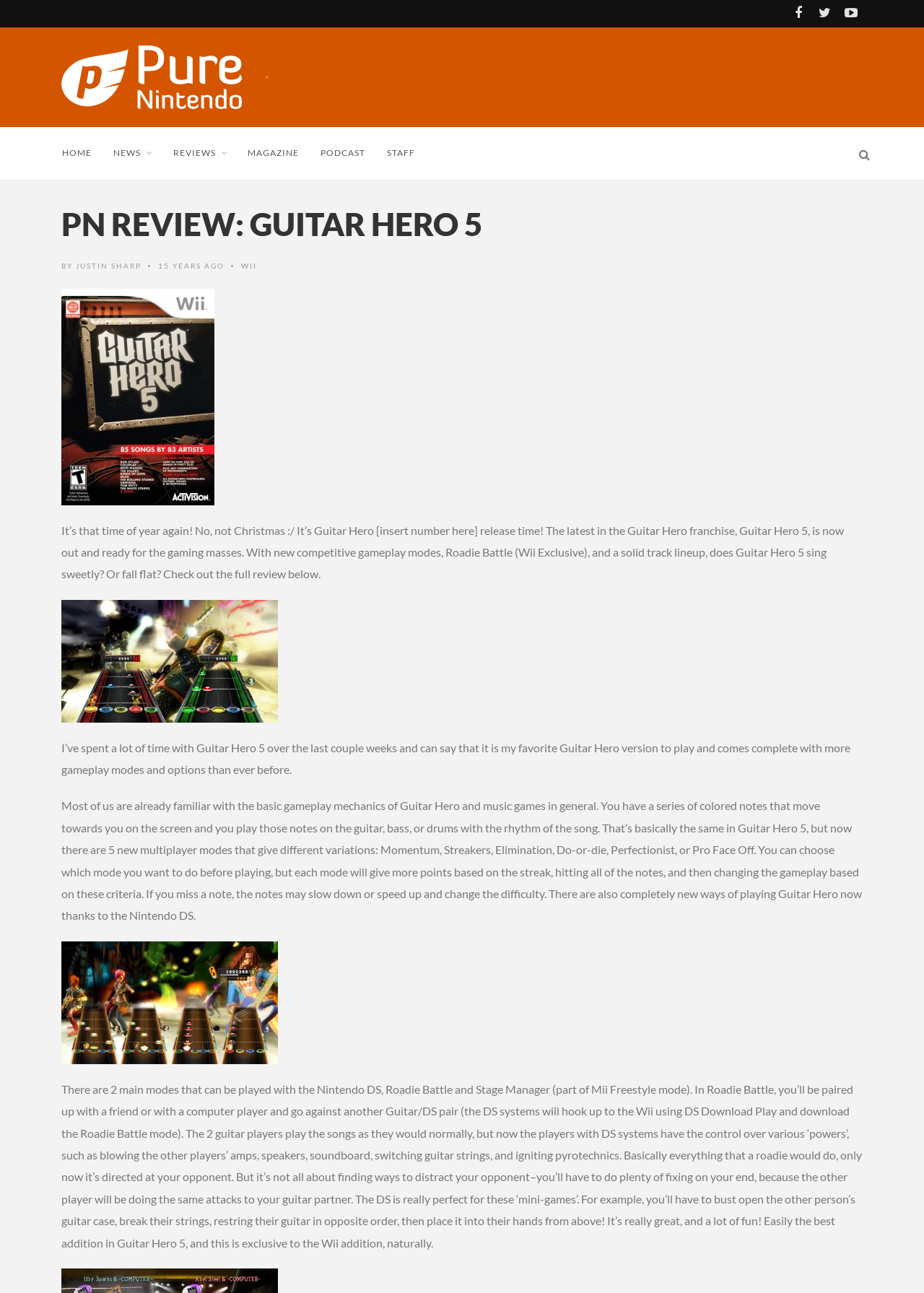What is the exclusive mode for Wii?
Based on the image, respond with a single word or phrase.

Roadie Battle